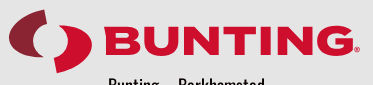Answer this question in one word or a short phrase: What markets does Bunting Magnetics serve?

Medical and industrial